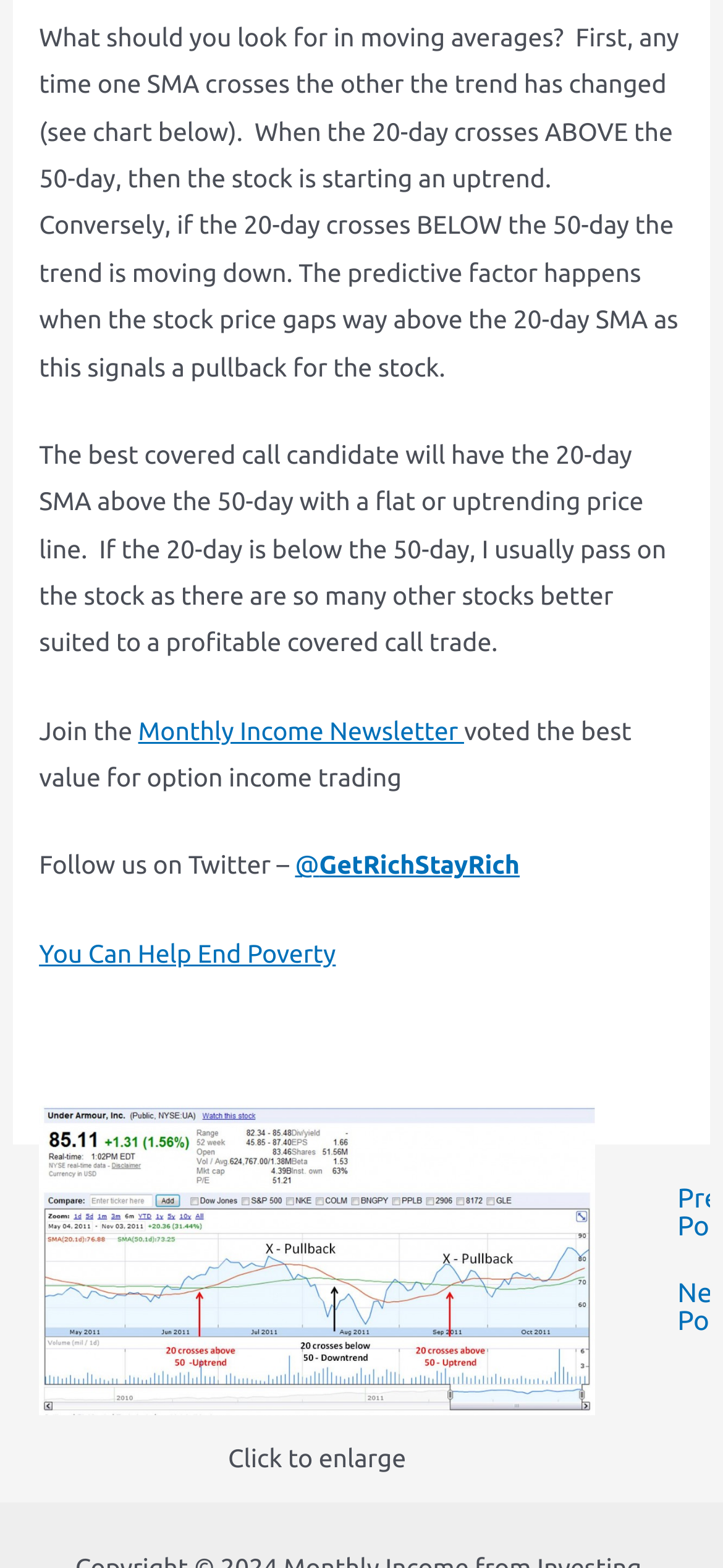Identify the bounding box for the given UI element using the description provided. Coordinates should be in the format (top-left x, top-left y, bottom-right x, bottom-right y) and must be between 0 and 1. Here is the description: You Can Help End Poverty

[0.054, 0.598, 0.464, 0.617]